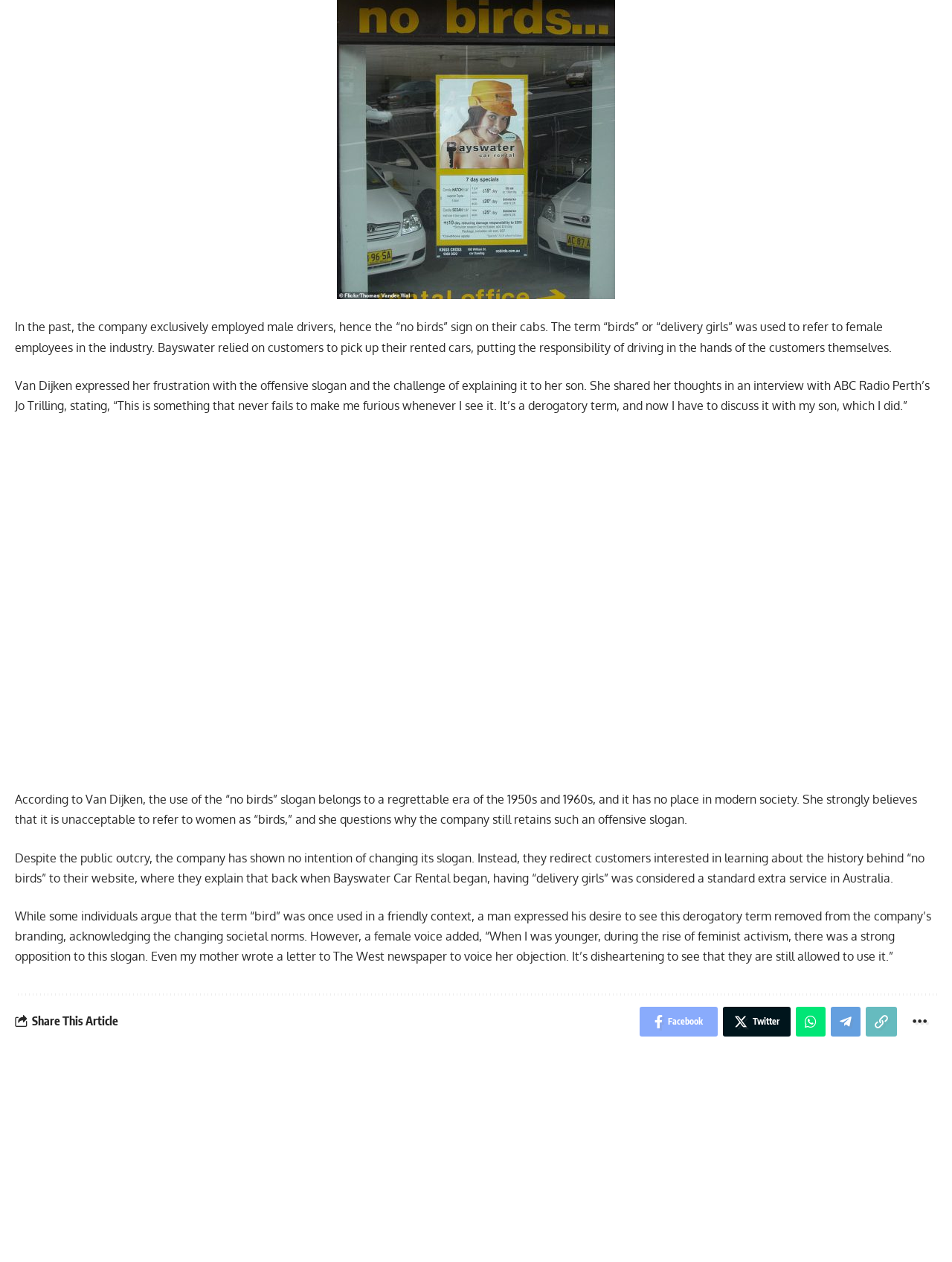Given the description "parent_node: Facebook", determine the bounding box of the corresponding UI element.

[0.948, 0.797, 0.984, 0.821]